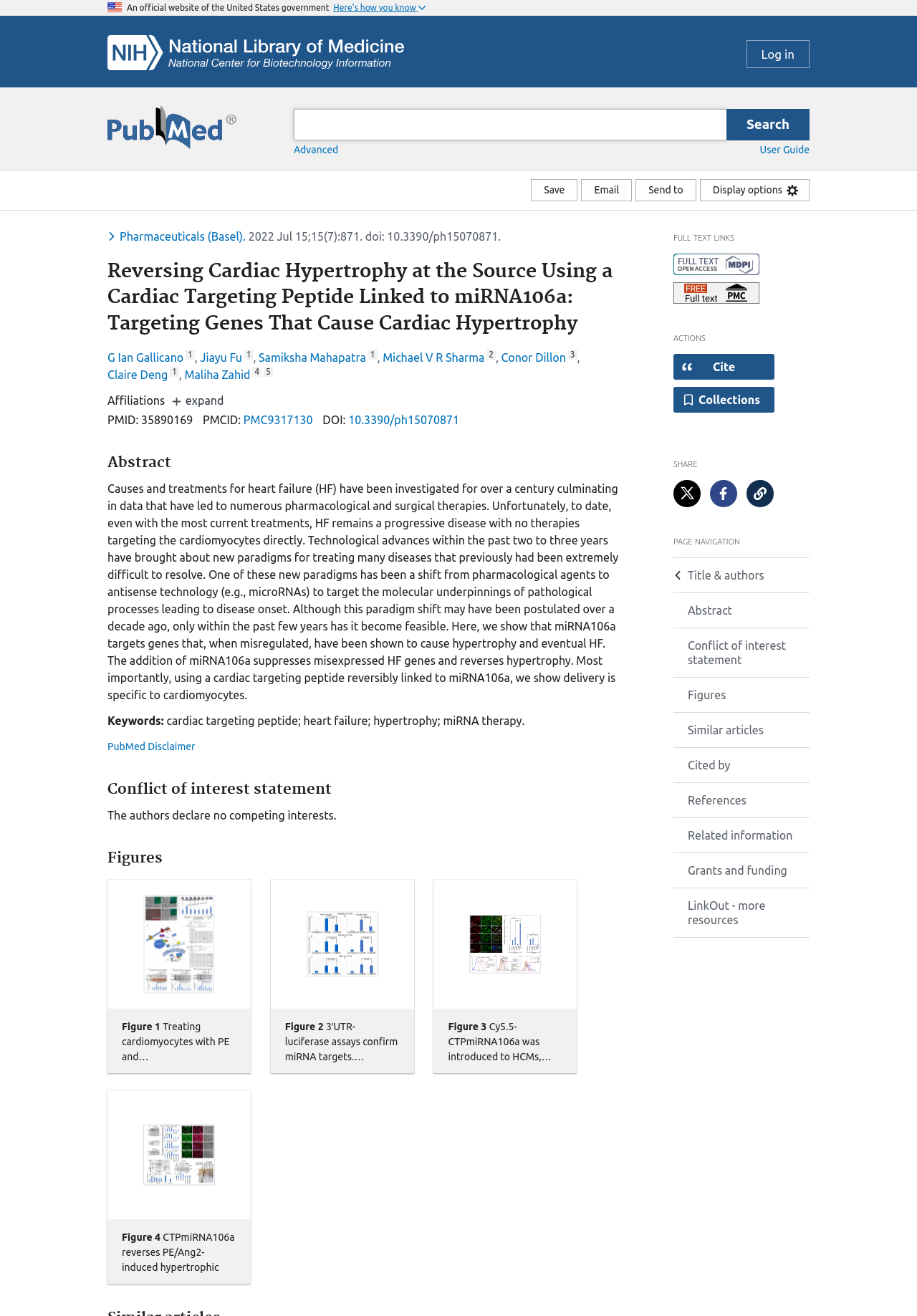Kindly determine the bounding box coordinates for the clickable area to achieve the given instruction: "Log in".

[0.814, 0.03, 0.883, 0.052]